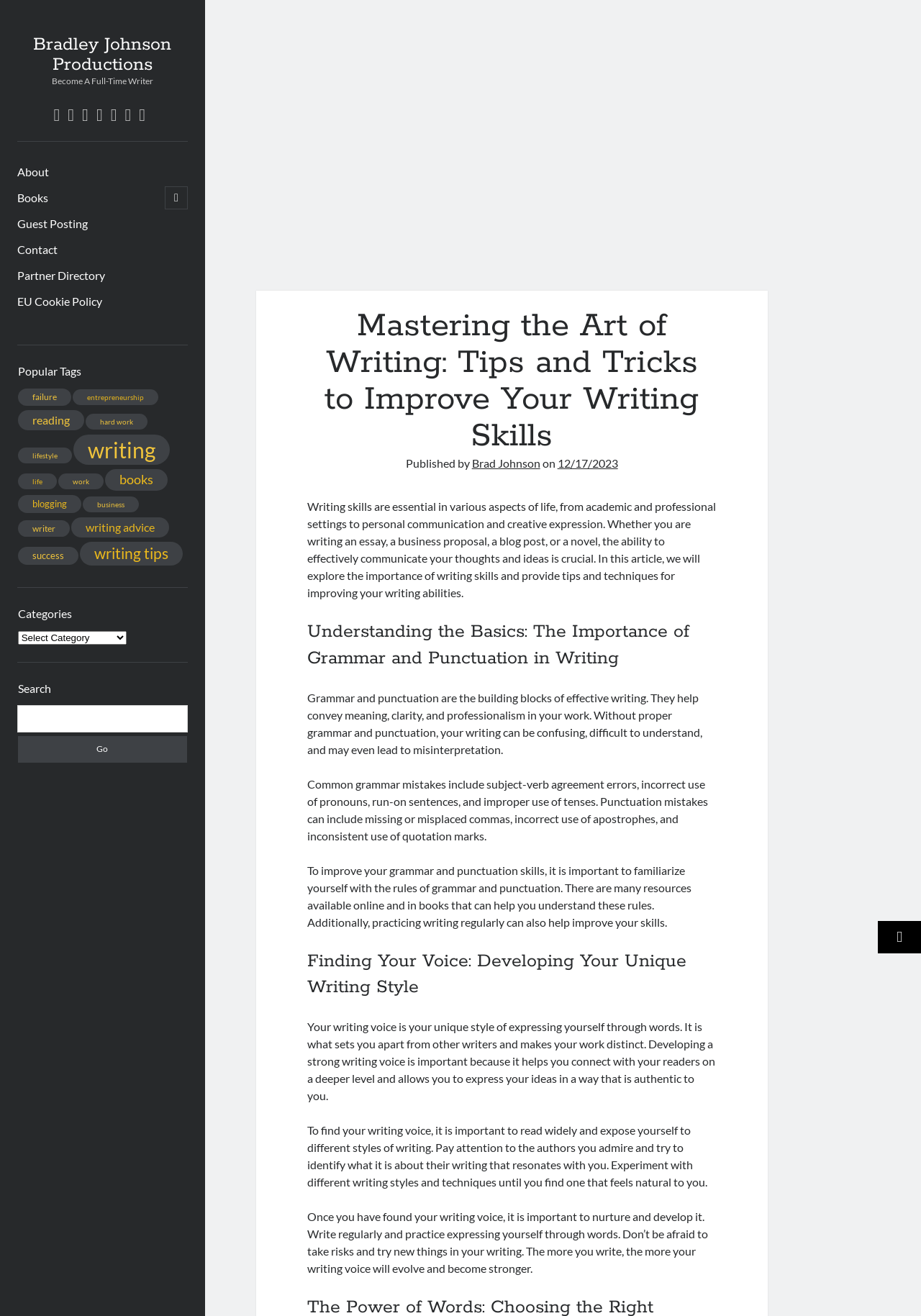Use one word or a short phrase to answer the question provided: 
How can one improve their grammar and punctuation skills?

Familiarize with rules, practice writing